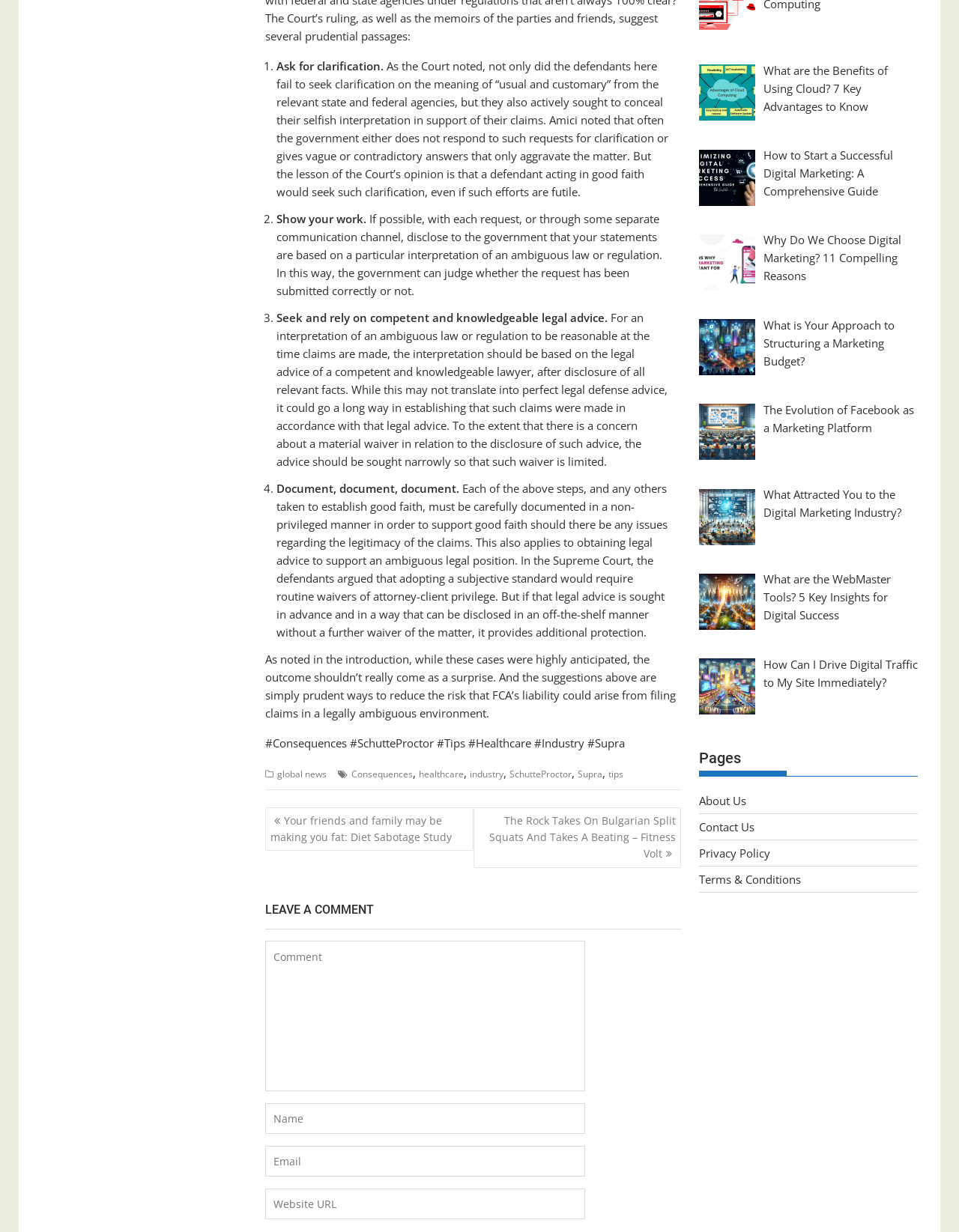Can you specify the bounding box coordinates for the region that should be clicked to fulfill this instruction: "Read 'What are the Benefits of Using Cloud? 7 Key Advantages to Know'".

[0.796, 0.051, 0.926, 0.092]